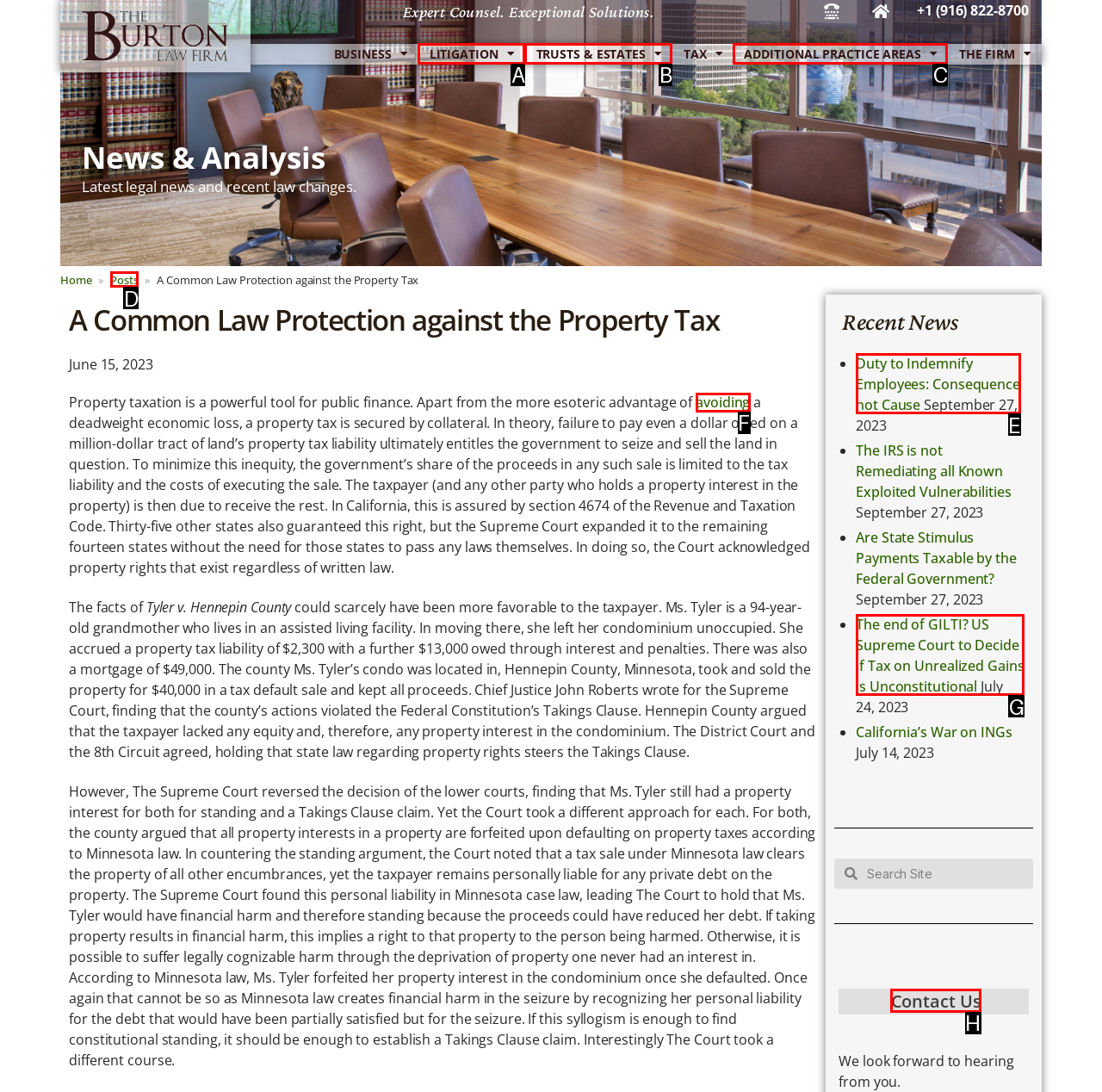For the instruction: Select a category, which HTML element should be clicked?
Respond with the letter of the appropriate option from the choices given.

None